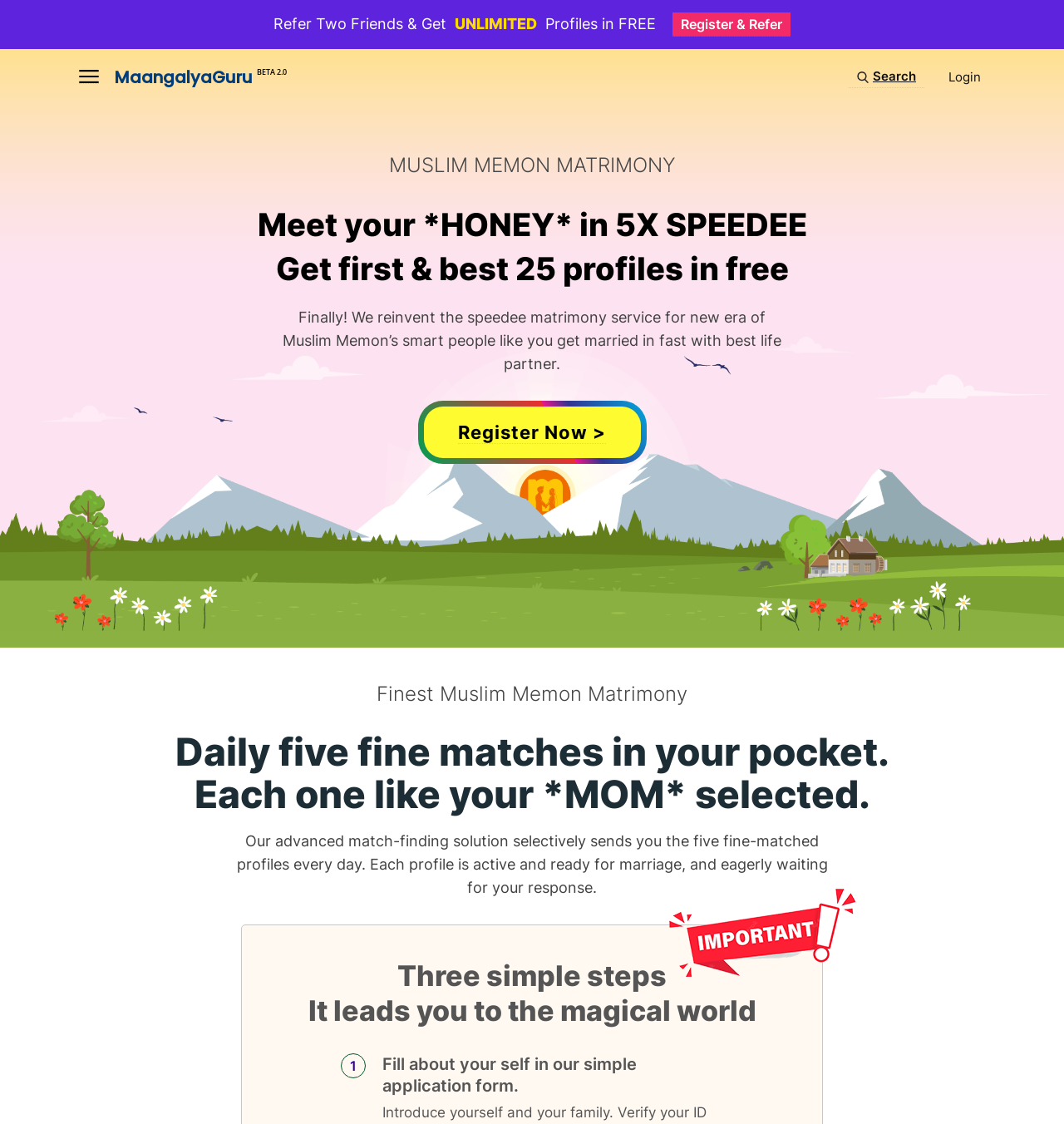What is the benefit of referring two friends?
Based on the screenshot, answer the question with a single word or phrase.

UNLIMITED Profiles